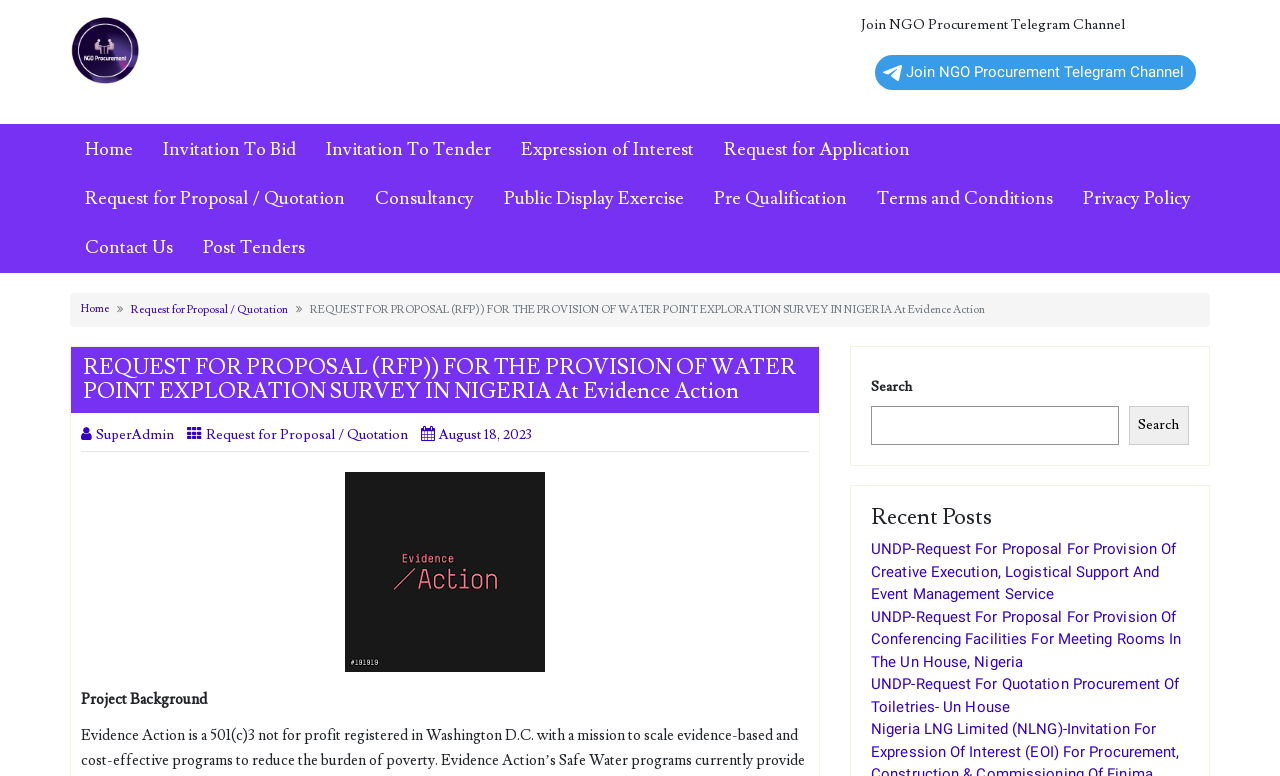Give a one-word or short phrase answer to this question: 
What is the purpose of the 'Search' function?

To search recent posts